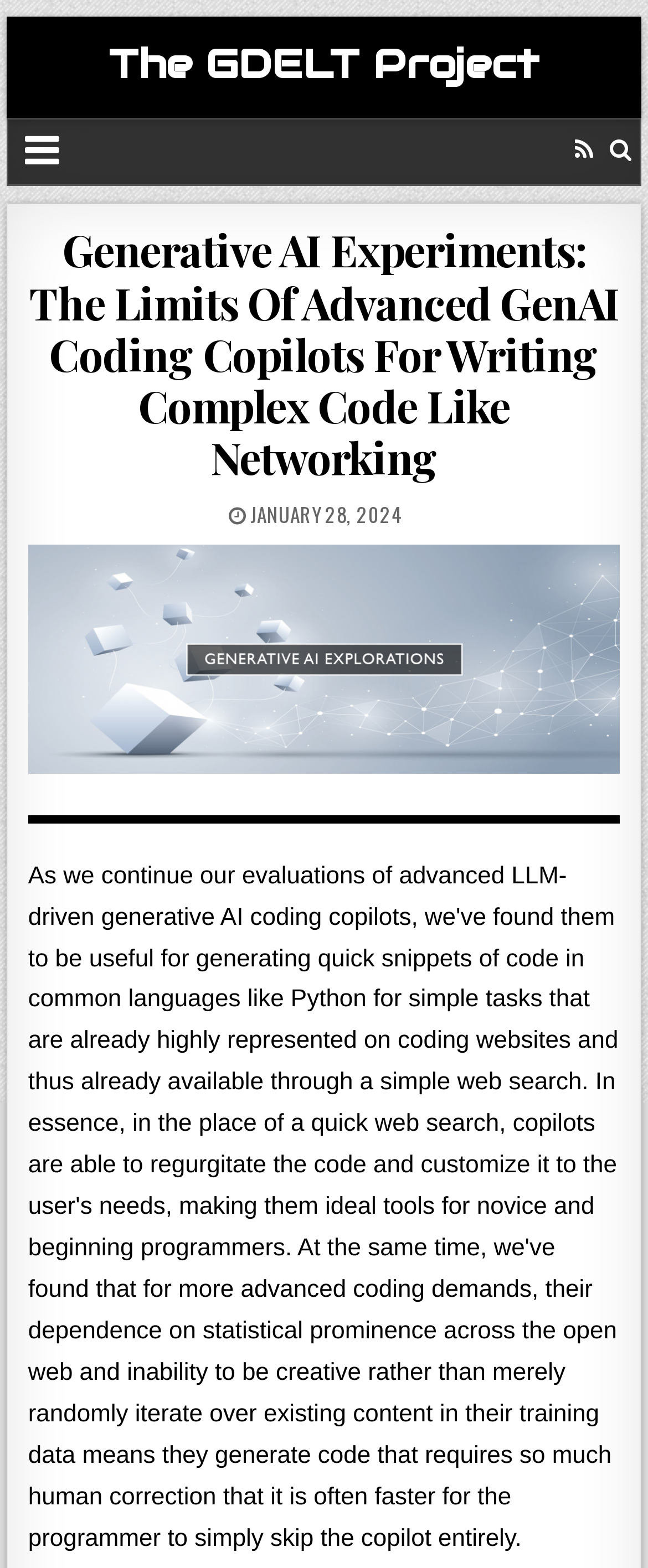Find the bounding box of the web element that fits this description: "title="Search"".

[0.941, 0.075, 0.975, 0.116]